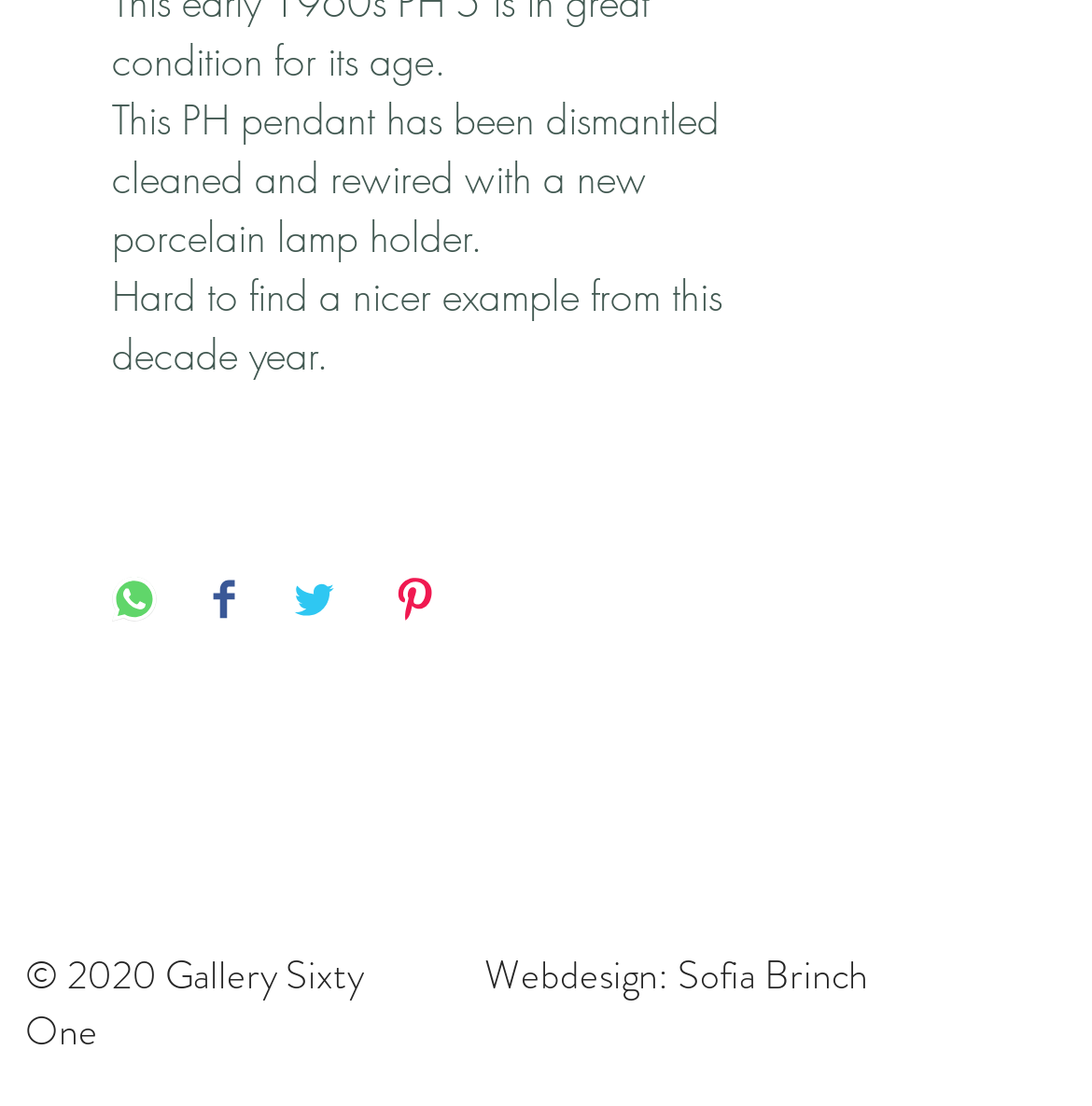Please provide the bounding box coordinates for the UI element as described: "aria-label="Facebook - Black Circle"". The coordinates must be four floats between 0 and 1, represented as [left, top, right, bottom].

[0.326, 0.632, 0.39, 0.695]